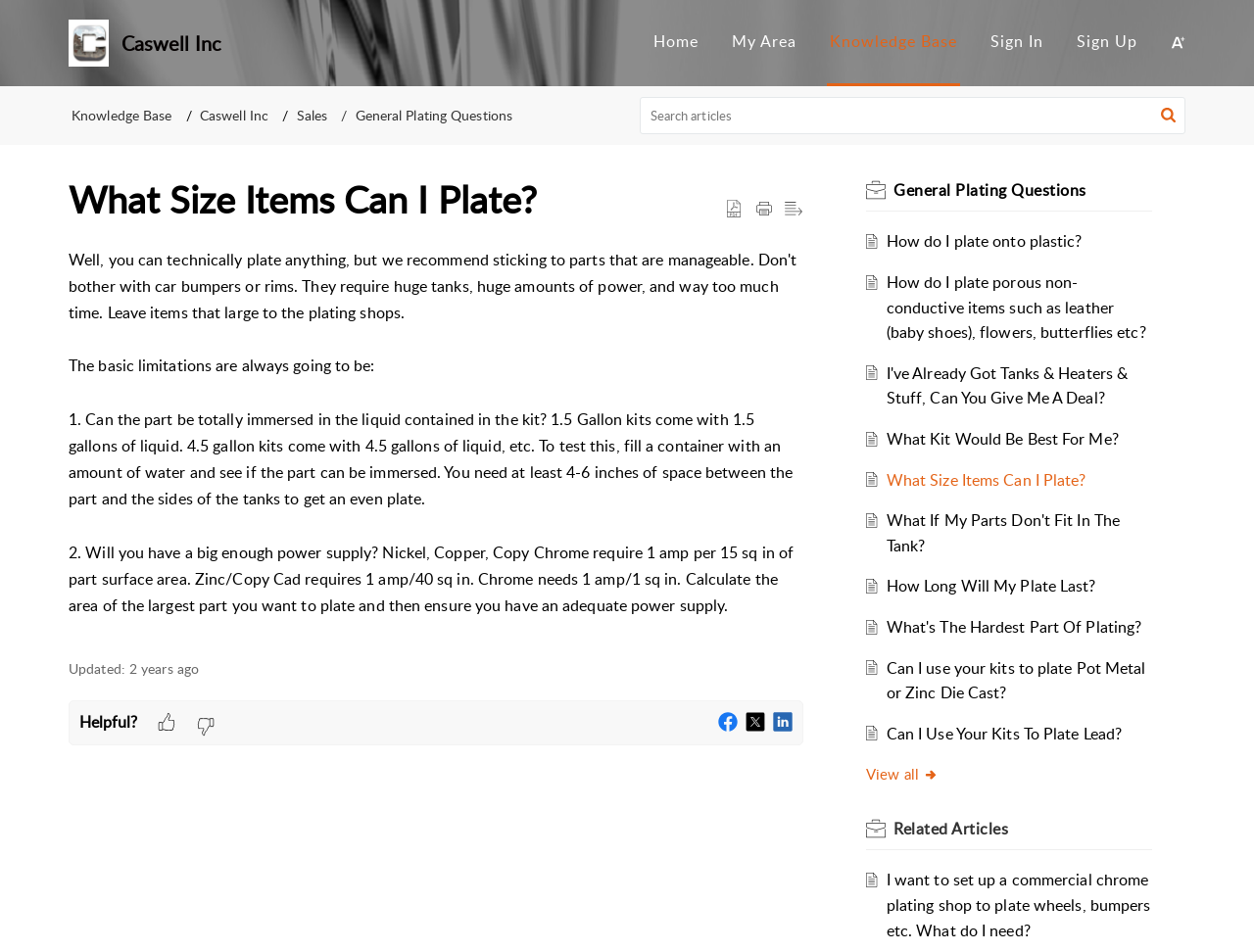How much power supply is required for nickel plating?
Please provide a detailed answer to the question.

According to the article, for nickel plating, 1 amp of power supply is required per 15 square inches of part surface area. This is mentioned in the article as the second limitation, where it explains the power supply requirements for different types of plating.